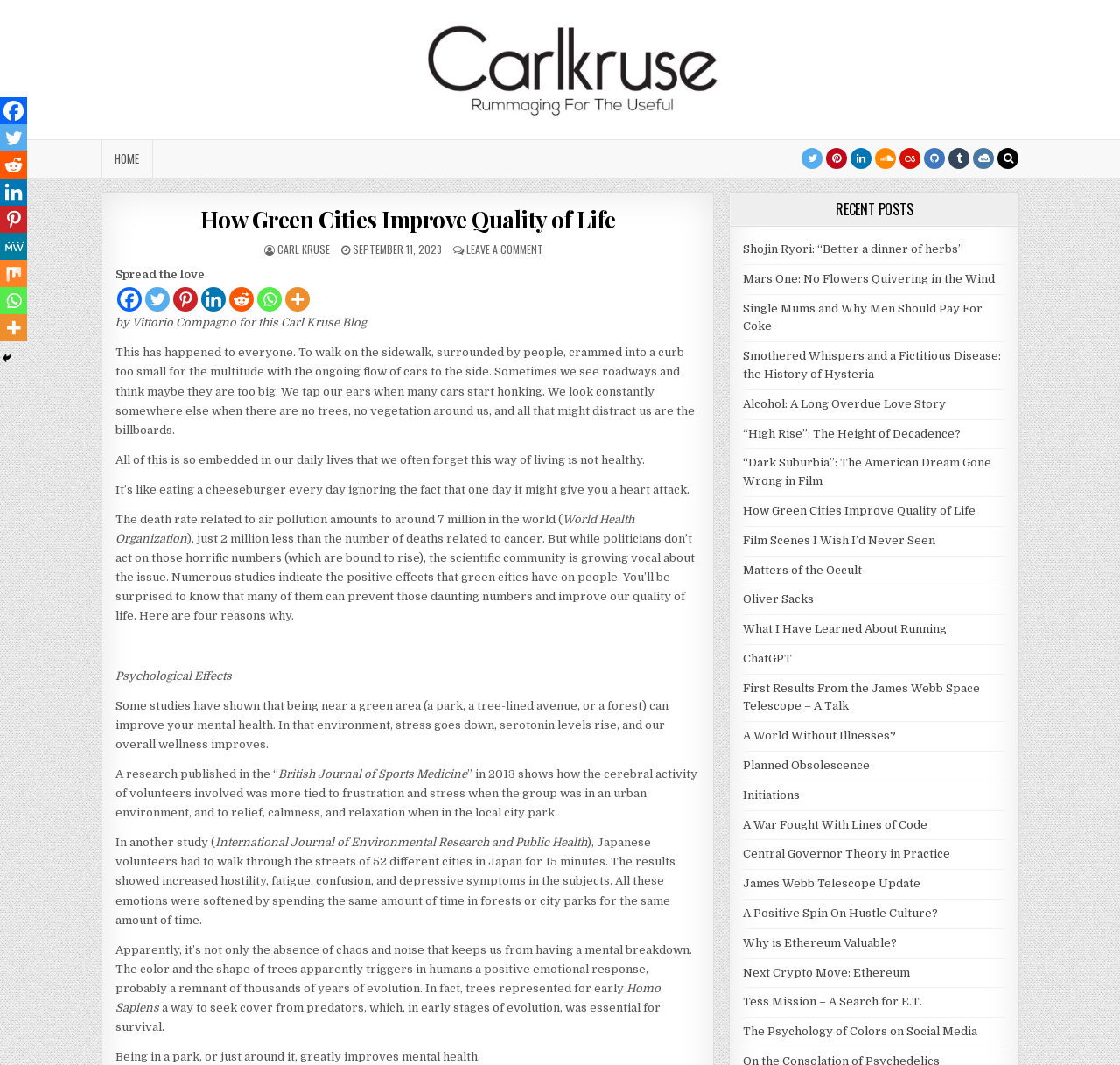Please determine the bounding box coordinates of the element's region to click for the following instruction: "Click on the 'Twitter' link".

[0.716, 0.139, 0.734, 0.159]